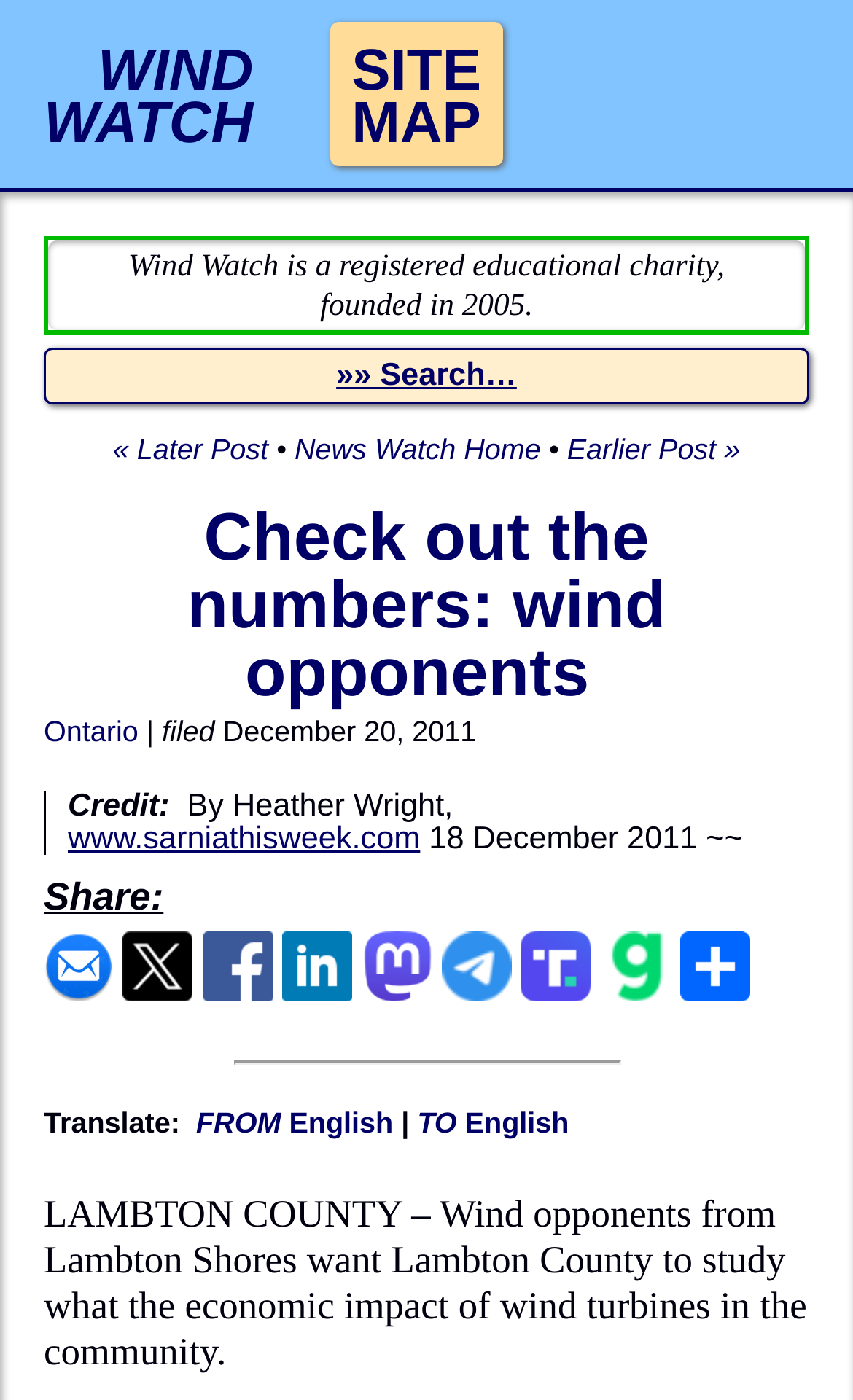Determine the bounding box coordinates for the element that should be clicked to follow this instruction: "Go to News Watch Home". The coordinates should be given as four float numbers between 0 and 1, in the format [left, top, right, bottom].

[0.345, 0.309, 0.634, 0.332]